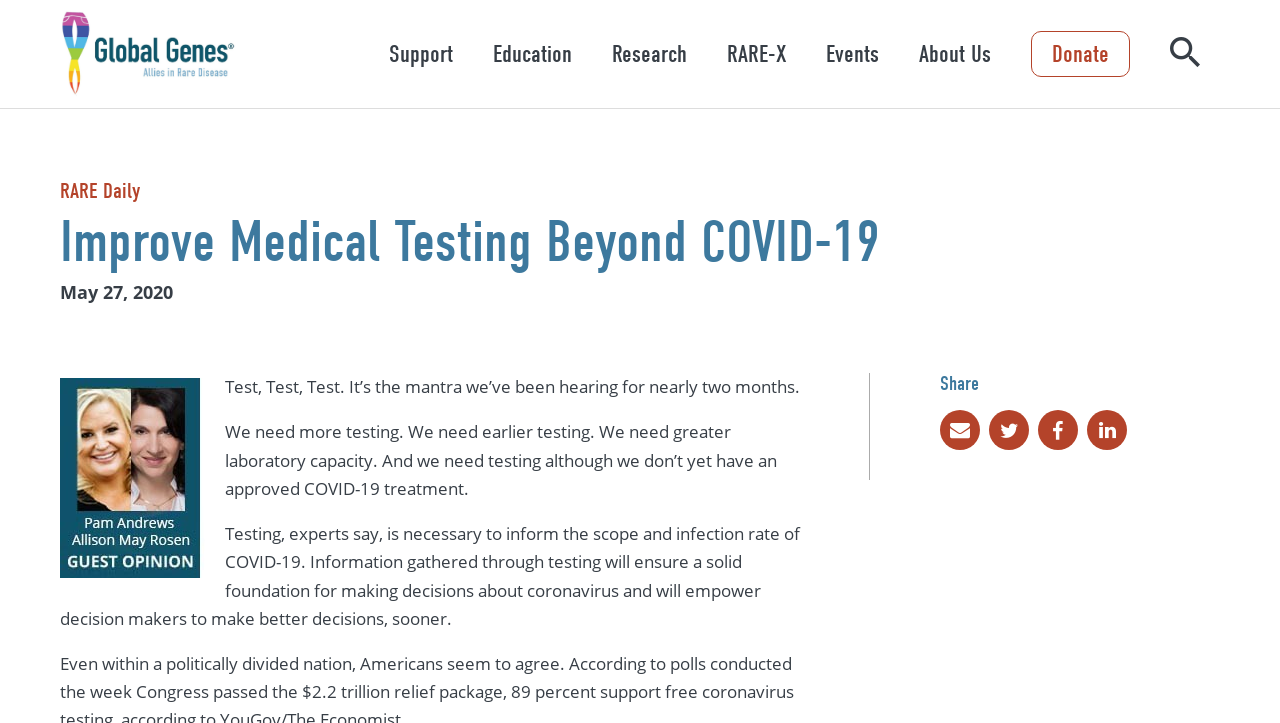Answer the question in one word or a short phrase:
What is the purpose of the webpage?

Improve Medical Testing